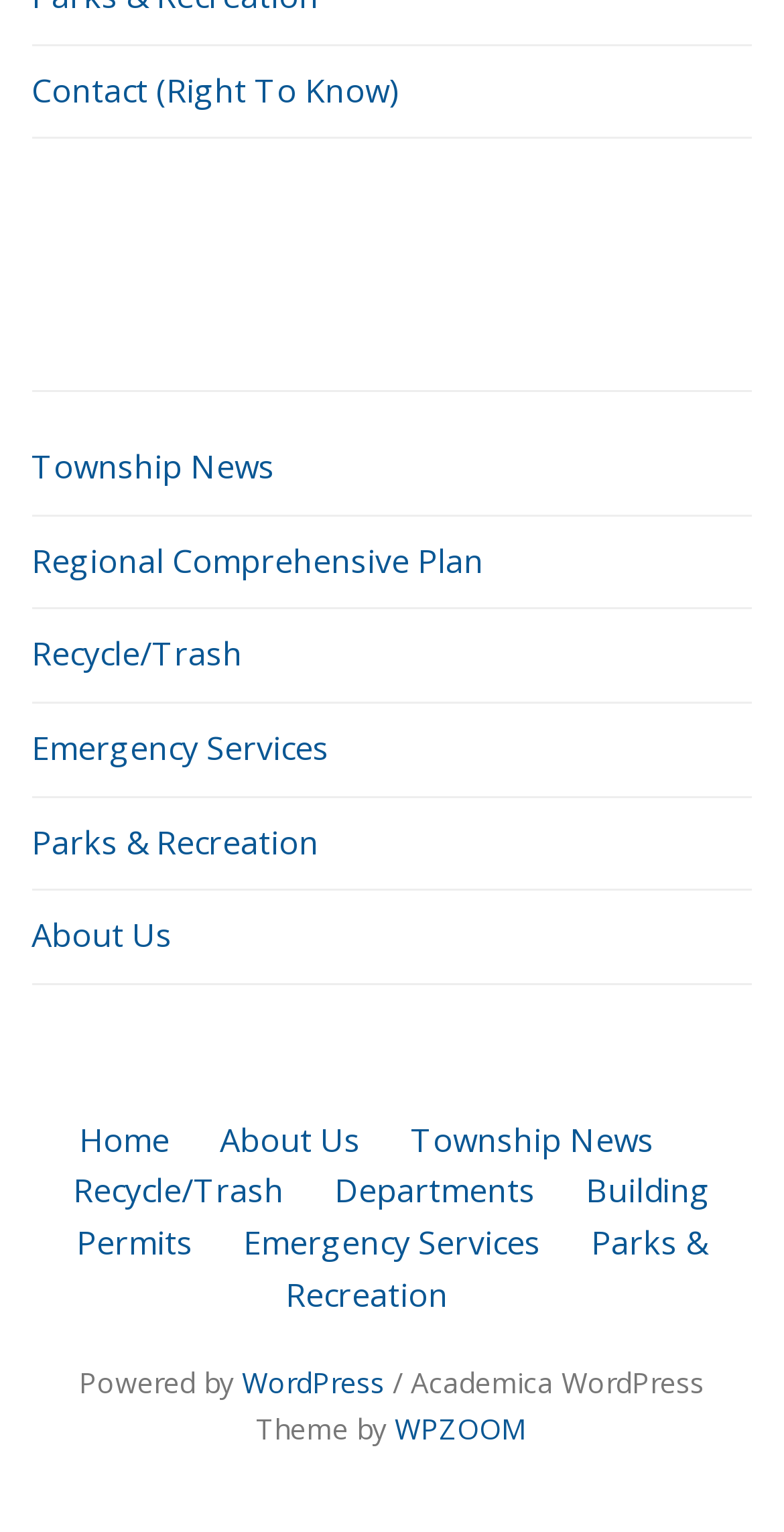Find the bounding box coordinates of the clickable region needed to perform the following instruction: "check recycle and trash information". The coordinates should be provided as four float numbers between 0 and 1, i.e., [left, top, right, bottom].

[0.04, 0.413, 0.309, 0.442]